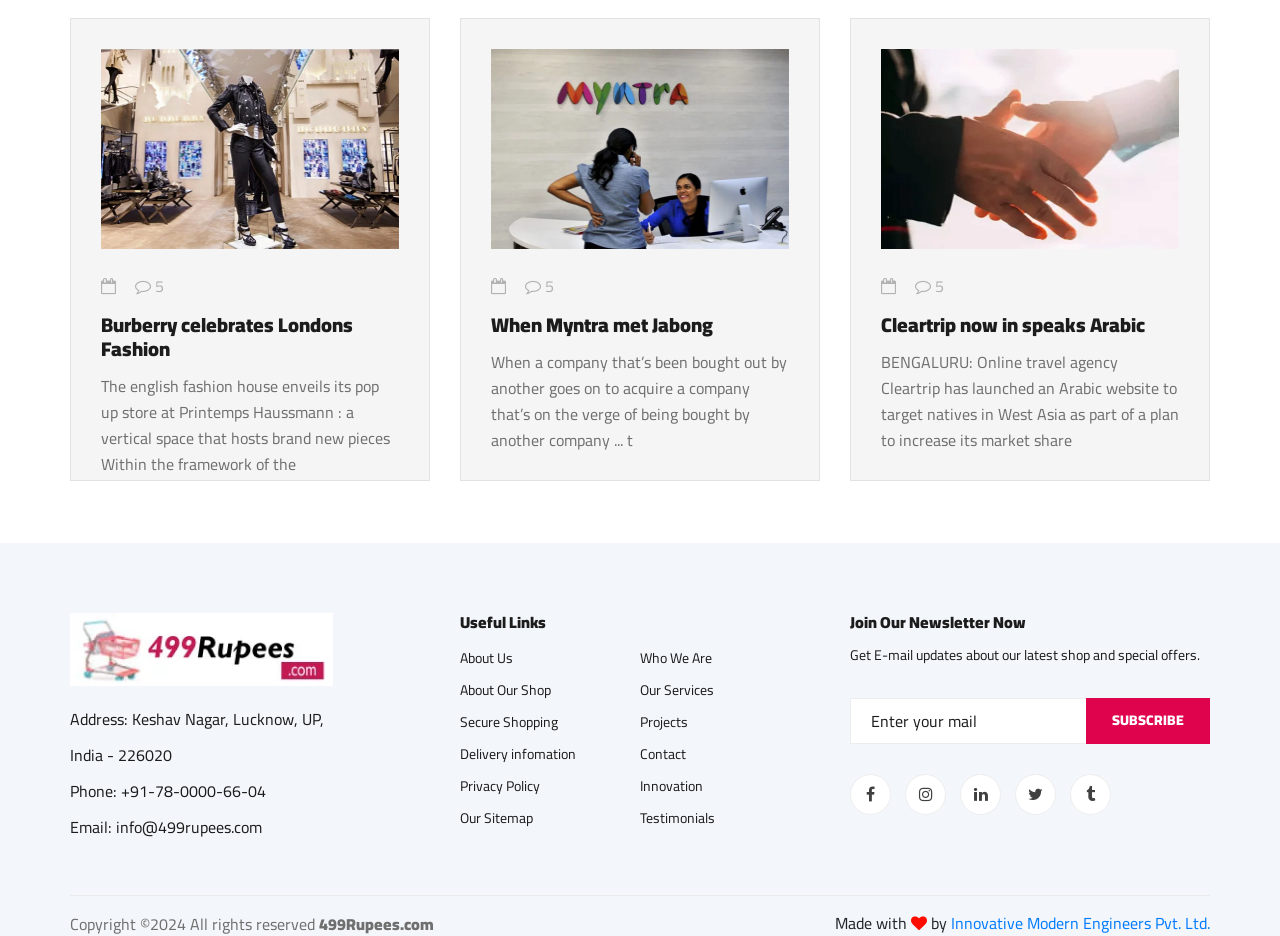Kindly respond to the following question with a single word or a brief phrase: 
How many social media links are there in the 'Join Our Newsletter Now' section?

5